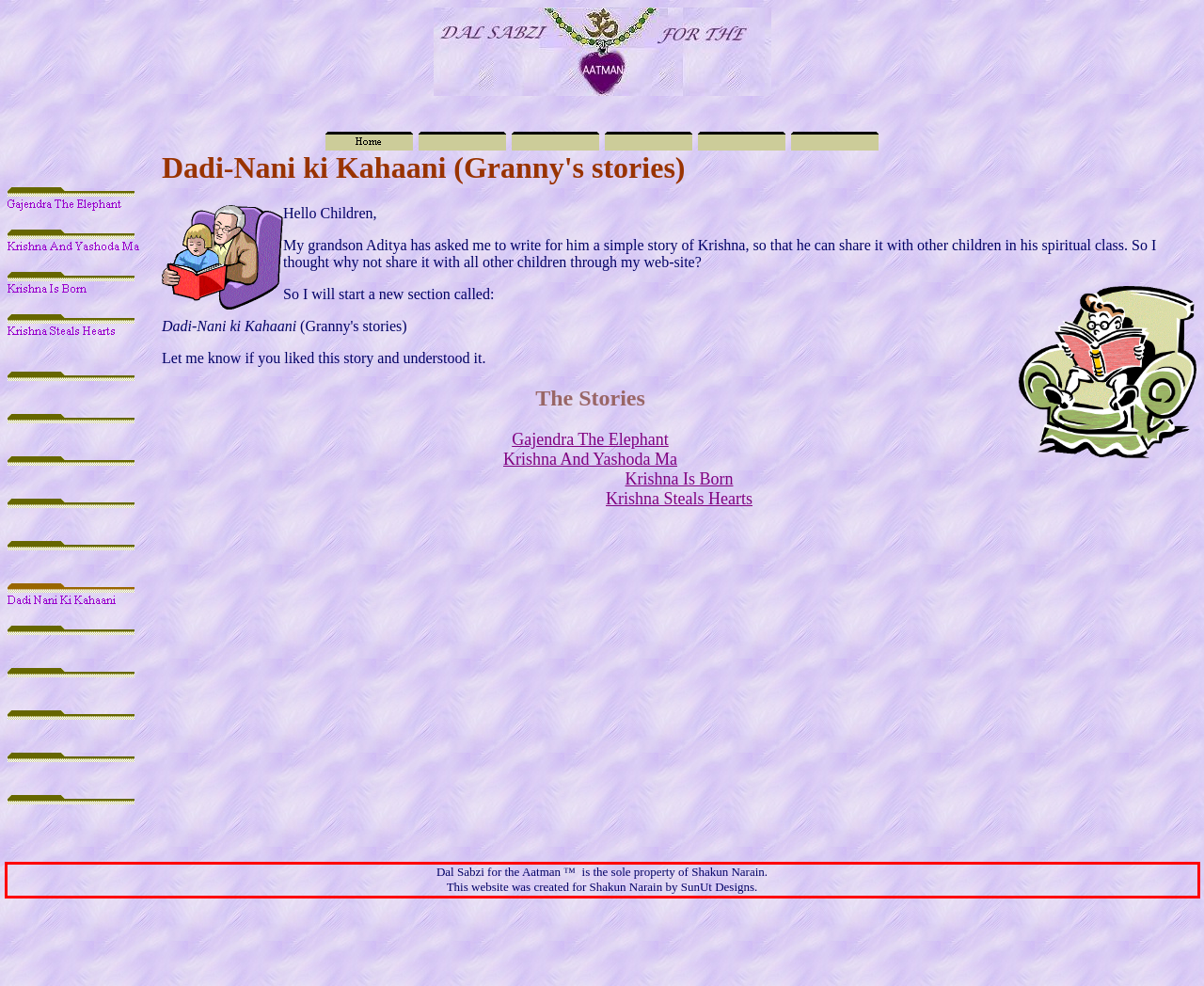Please take the screenshot of the webpage, find the red bounding box, and generate the text content that is within this red bounding box.

Dal Sabzi for the Aatman ™ is the sole property of Shakun Narain. This website was created for Shakun Narain by SunUt Designs.